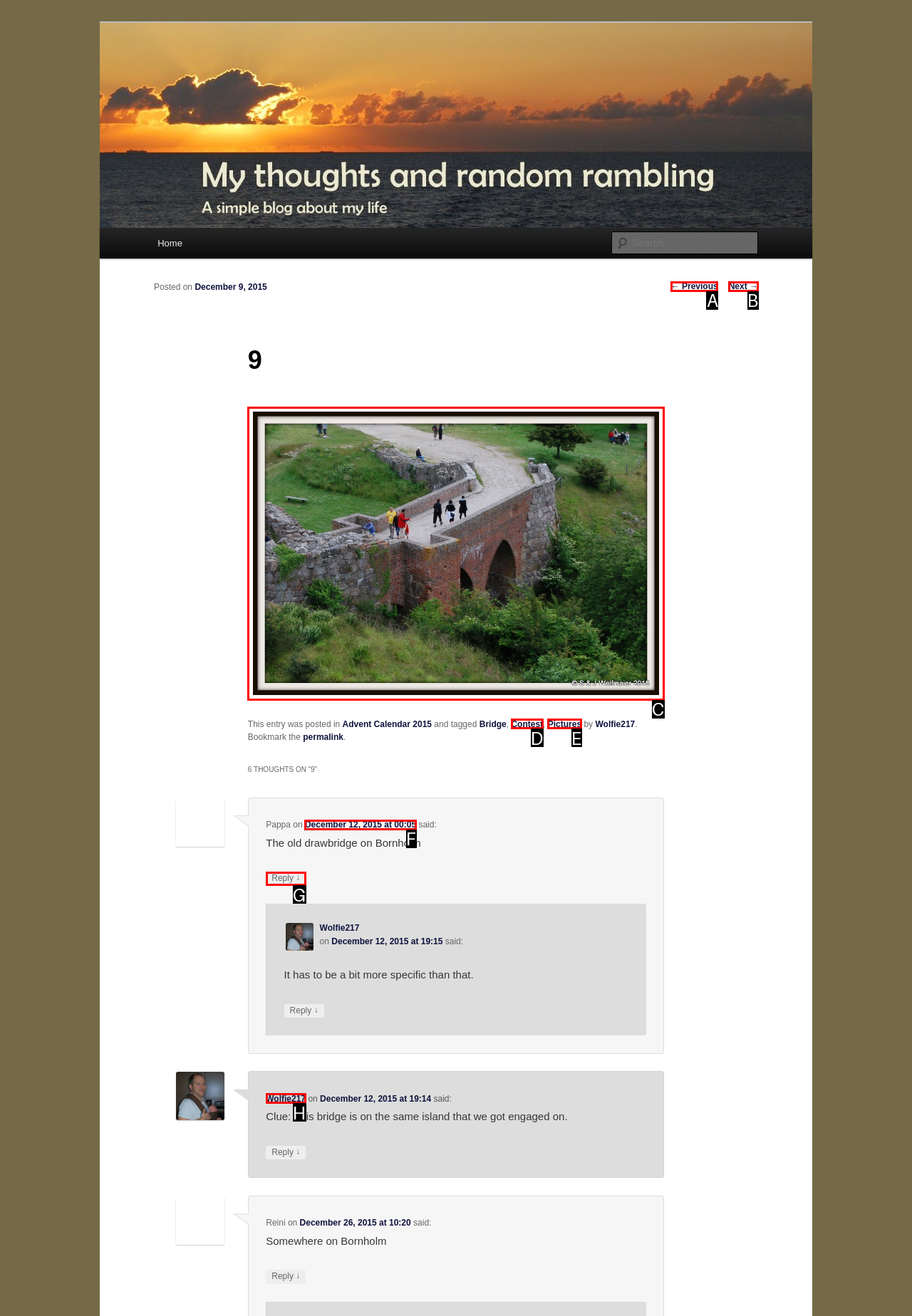Find the UI element described as: December 12, 2015 at 00:05
Reply with the letter of the appropriate option.

F